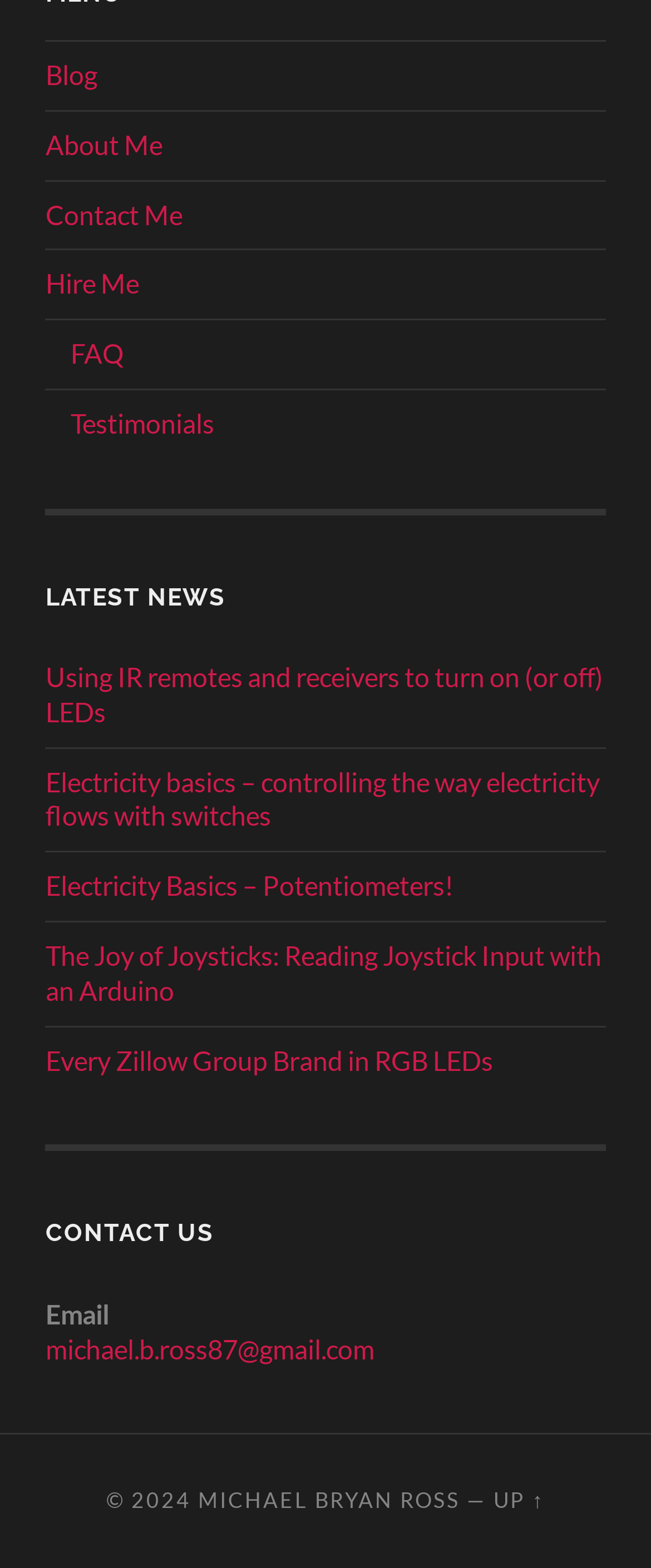Please provide a one-word or phrase answer to the question: 
What is the email address provided in the 'CONTACT US' section?

michael.b.ross87@gmail.com